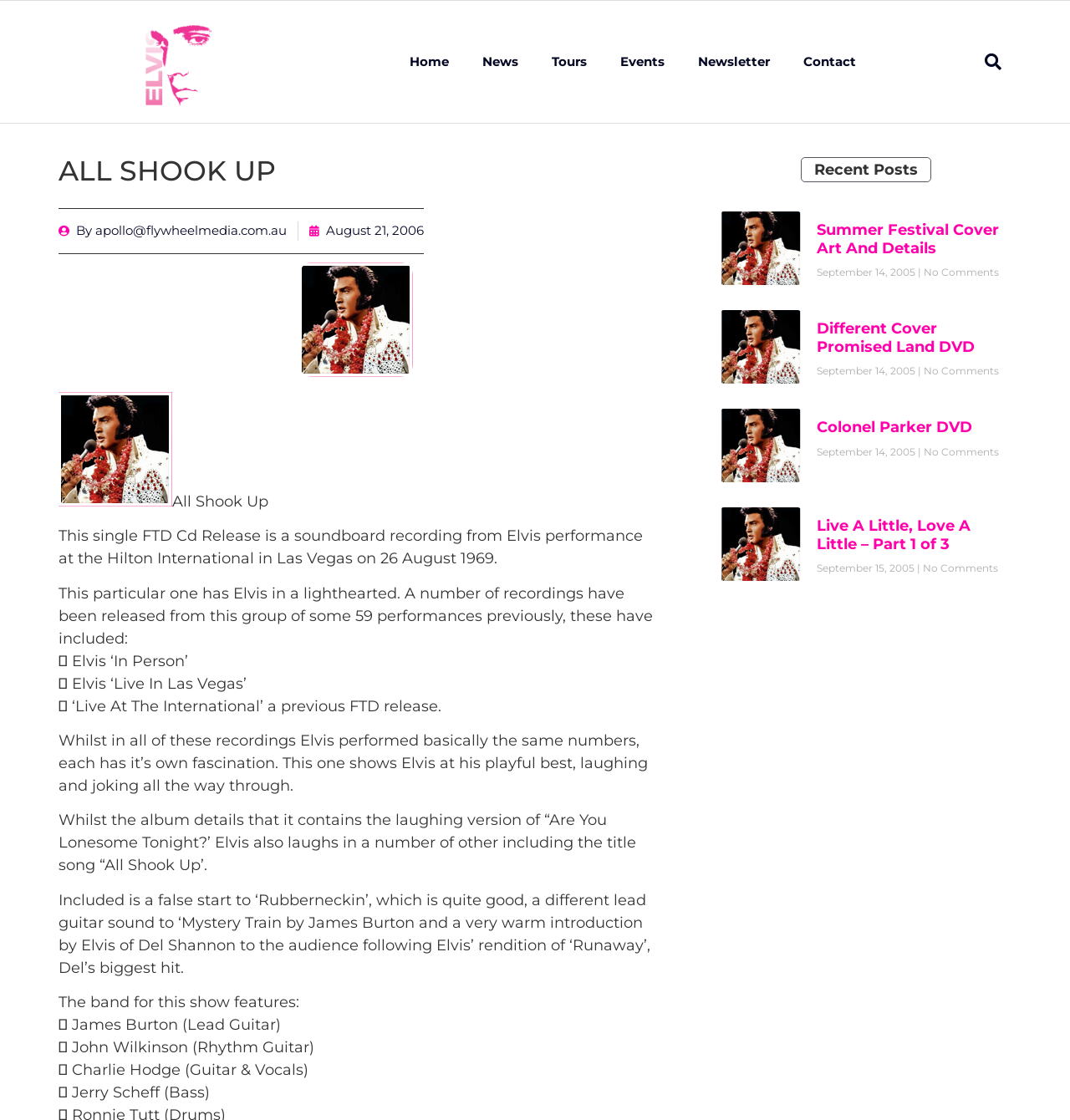Locate the heading on the webpage and return its text.

ALL SHOOK UP